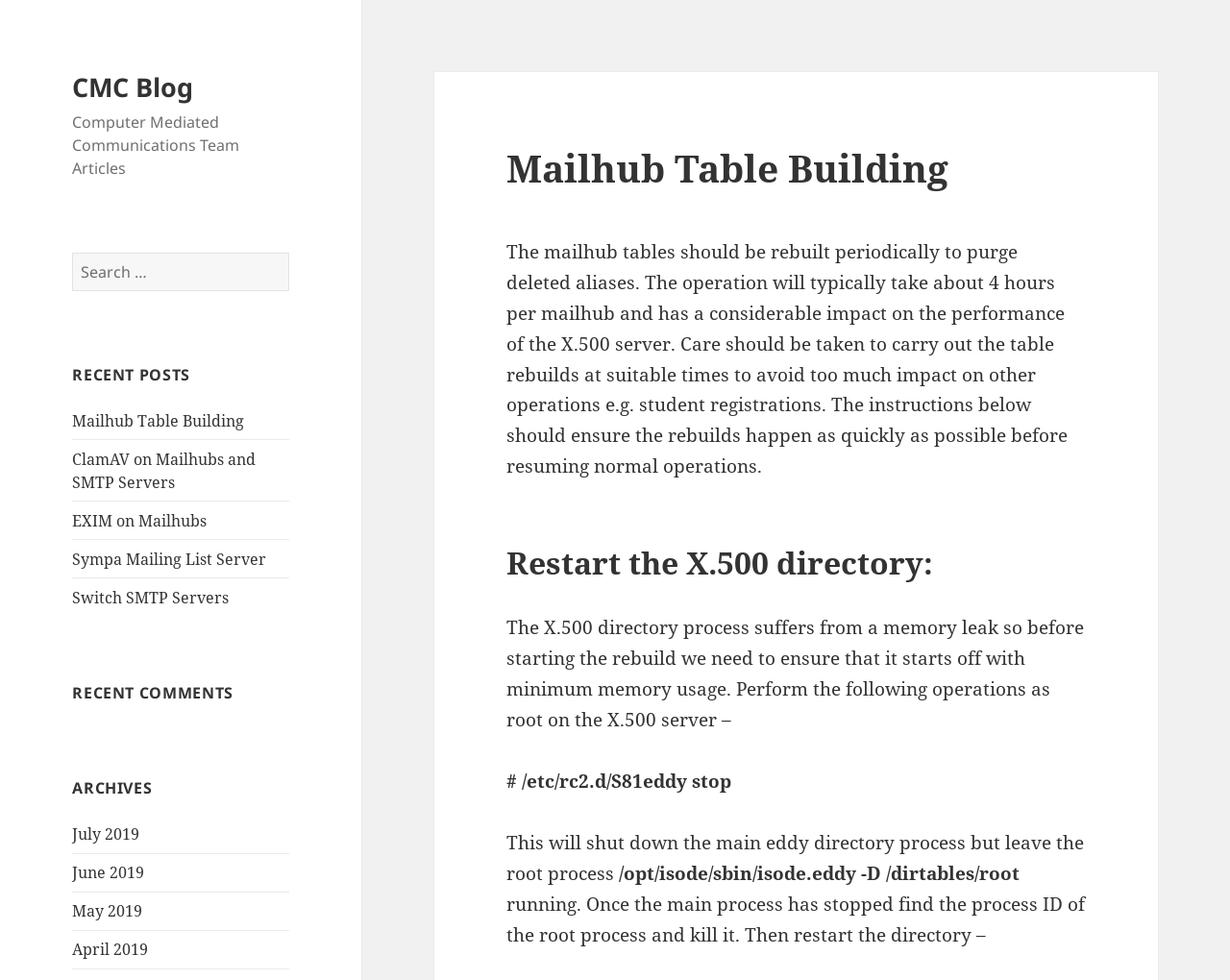Please identify the primary heading of the webpage and give its text content.

Mailhub Table Building